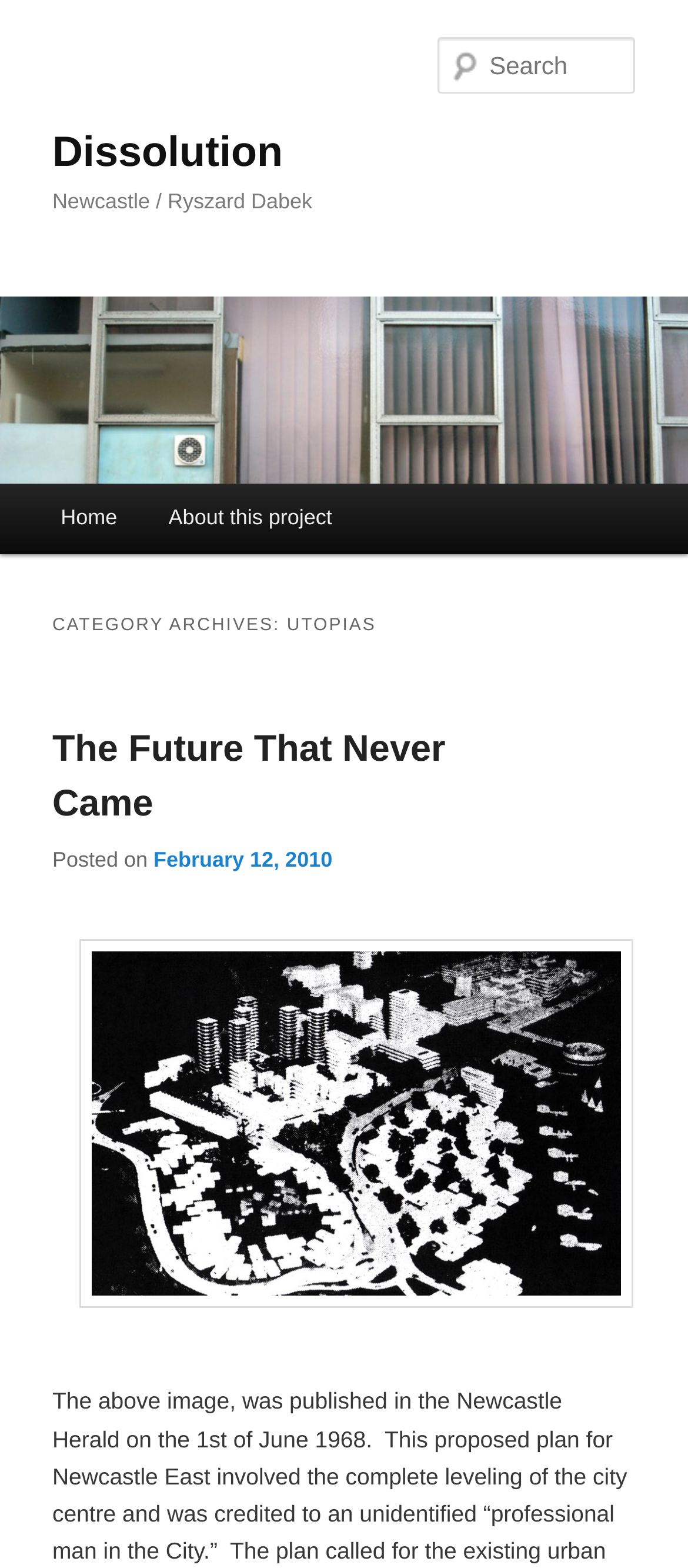Give a detailed overview of the webpage's appearance and contents.

The webpage is about "Utopias" and specifically focuses on "Dissolution". At the top, there is a heading "Dissolution" with a link to the same title. Below it, there is another heading "Newcastle / Ryszard Dabek". 

On the left side, there is a large image with the title "Dissolution". Above the image, there is a search box labeled "Search". 

On the top-right corner, there is a main menu with links to "Home" and "About this project". Below the main menu, there is a section with a heading "CATEGORY ARCHIVES: UTOPIAS". 

Under the category archives, there is a subheading "The Future That Never Came" with a link to the same title. Below it, there is a paragraph with the text "Posted on" followed by a link to a date "February 12, 2010". 

Further down, there is a long link describing a proposed plan for the city of Newcastle, published in the Newcastle Herald on June 1, 1968. Next to this link, there is an image.